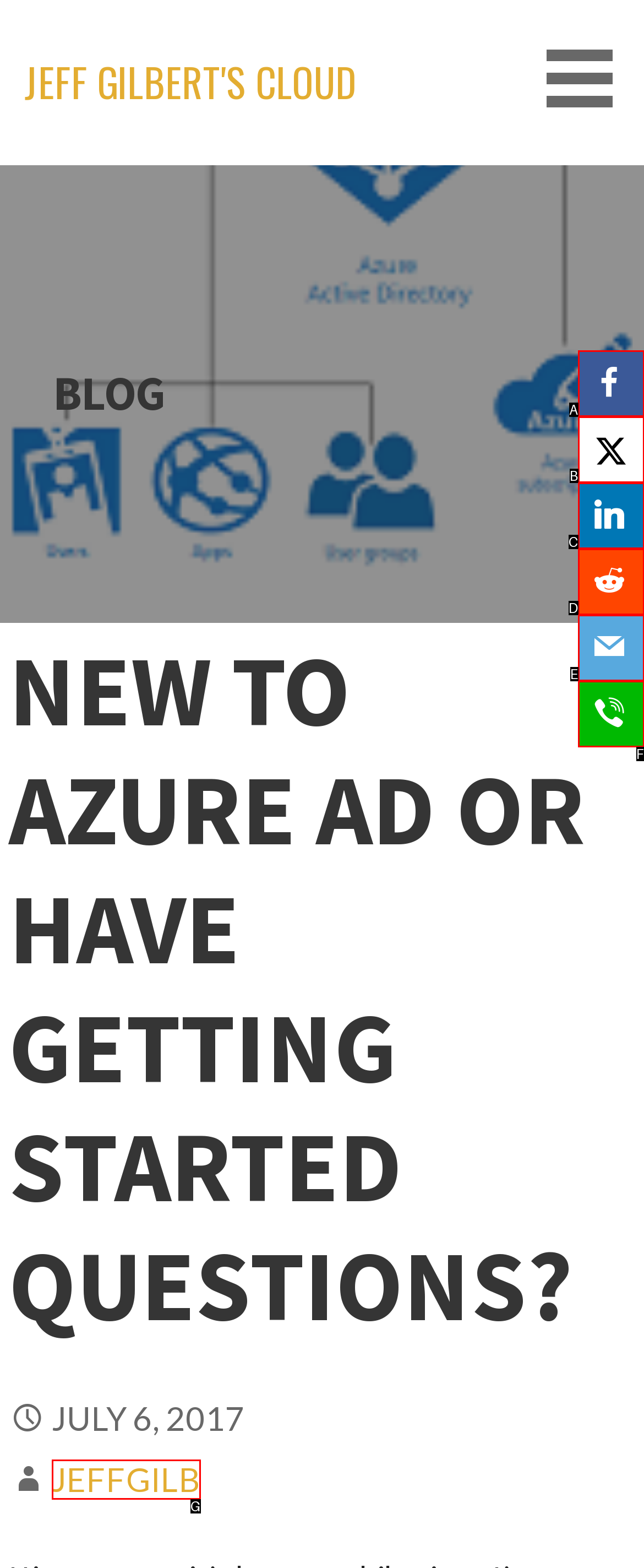Determine the option that best fits the description: X
Reply with the letter of the correct option directly.

B